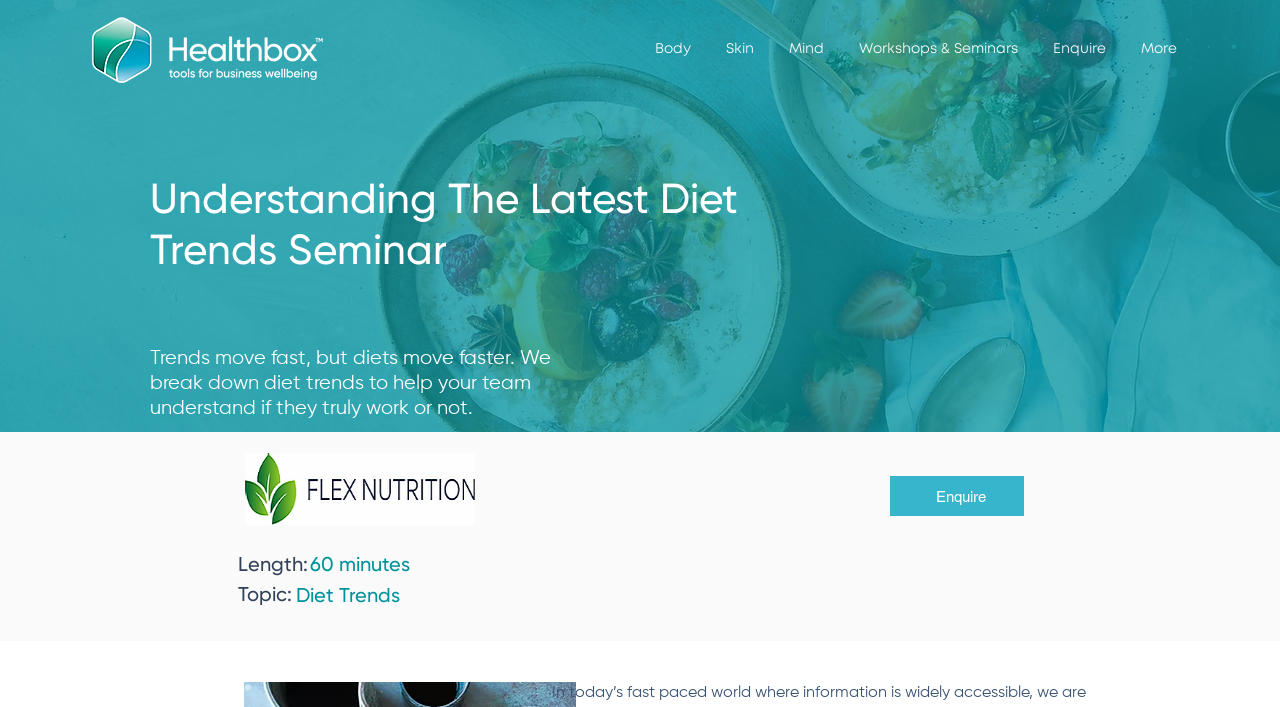Create a detailed summary of the webpage's content and design.

The webpage appears to be a seminar page for "Understanding The Latest Diet Trends" by Healthbox NZ. At the top left corner, there is a link to "Healthbox Workplace Wellbeing New Zealand" accompanied by an image of the same name. 

Below this, there is a navigation menu labeled "Site" that spans across the top of the page, containing links to "Body", "Skin", "Mind", "Workshops & Seminars", "Enquire", and "More". 

The main content of the page starts with a heading that reads "Understanding The Latest Diet Trends Seminar" followed by a paragraph of text that summarizes the seminar, stating that it breaks down diet trends to help teams understand their effectiveness. 

To the right of this text, there is an image labeled "Flex-Nutrition-Healthbox-Partner.png". Below this image, there are three headings that provide details about the seminar: "60 minutes" indicating the length, "Diet Trends" as the topic, and "Length:" and "Topic:" as labels for these details. 

At the bottom right corner of the page, there is another "Enquire" link. Overall, the page appears to be promoting a seminar about diet trends and providing details about the event.